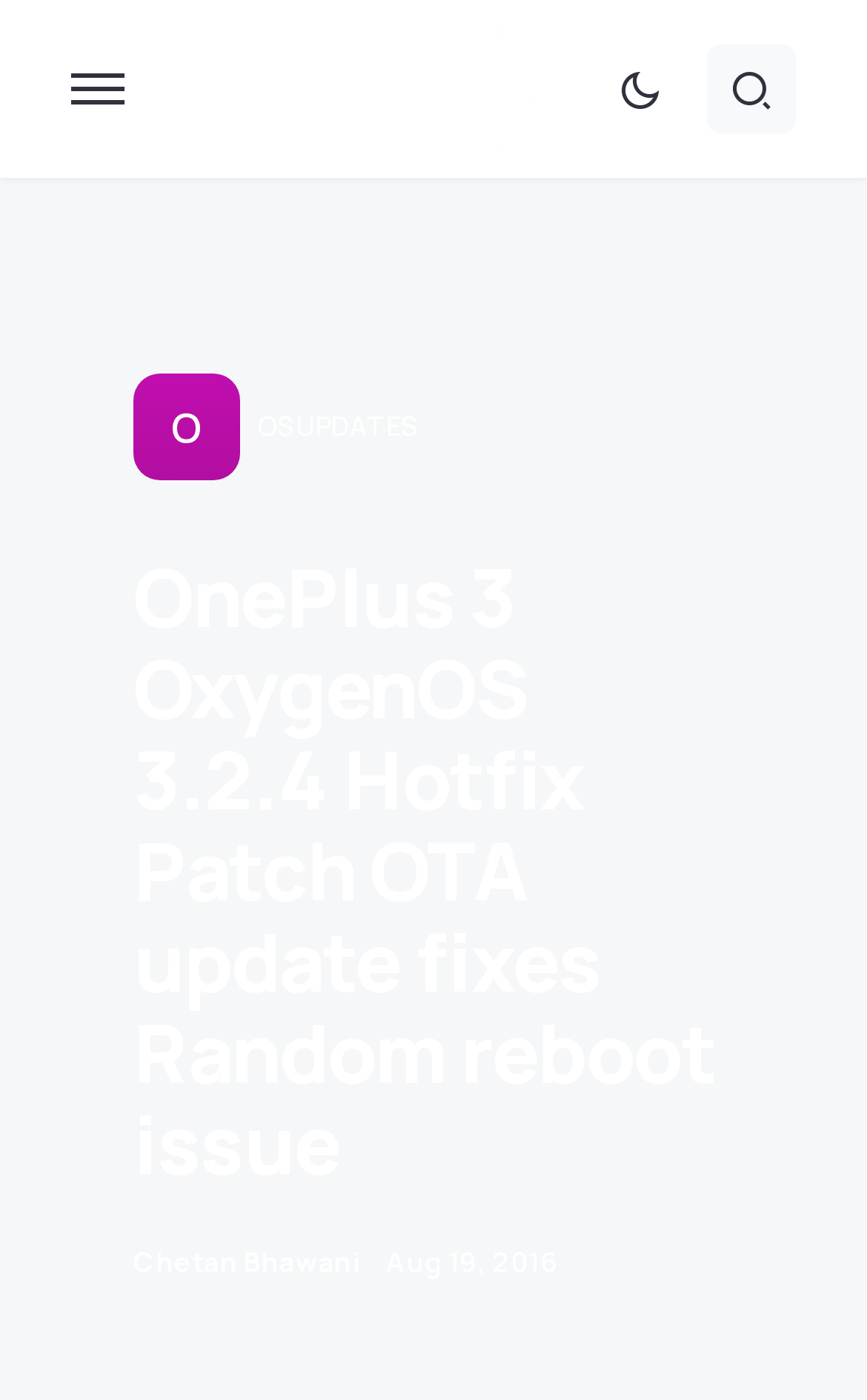Determine the bounding box coordinates of the UI element described below. Use the format (top-left x, top-left y, bottom-right x, bottom-right y) with floating point numbers between 0 and 1: alt="Gizmo Times"

[0.169, 0.016, 0.938, 0.111]